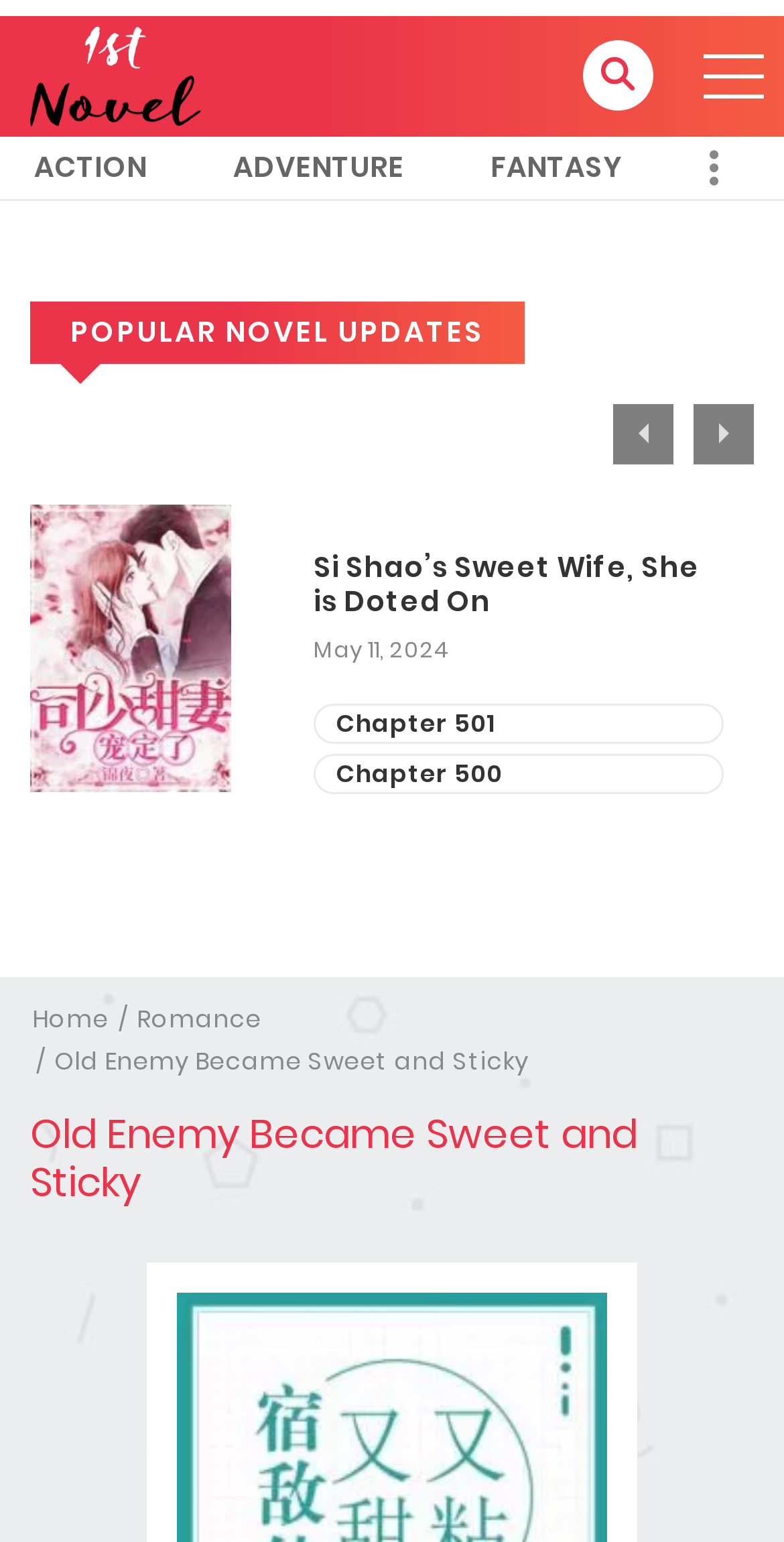How many chapters are shown on this webpage?
Using the screenshot, give a one-word or short phrase answer.

2